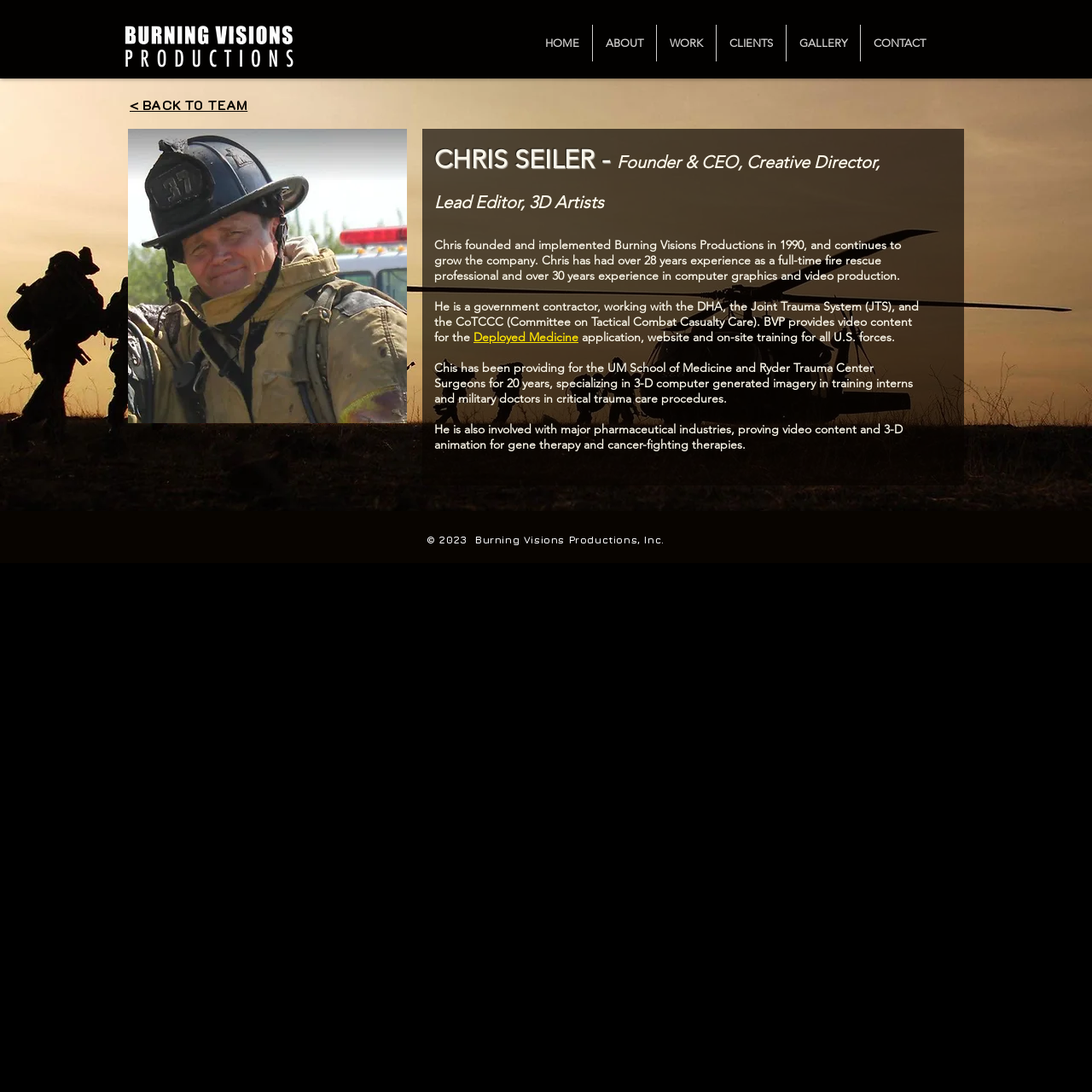Determine the bounding box coordinates of the area to click in order to meet this instruction: "read about Chris's experience".

[0.398, 0.217, 0.825, 0.259]